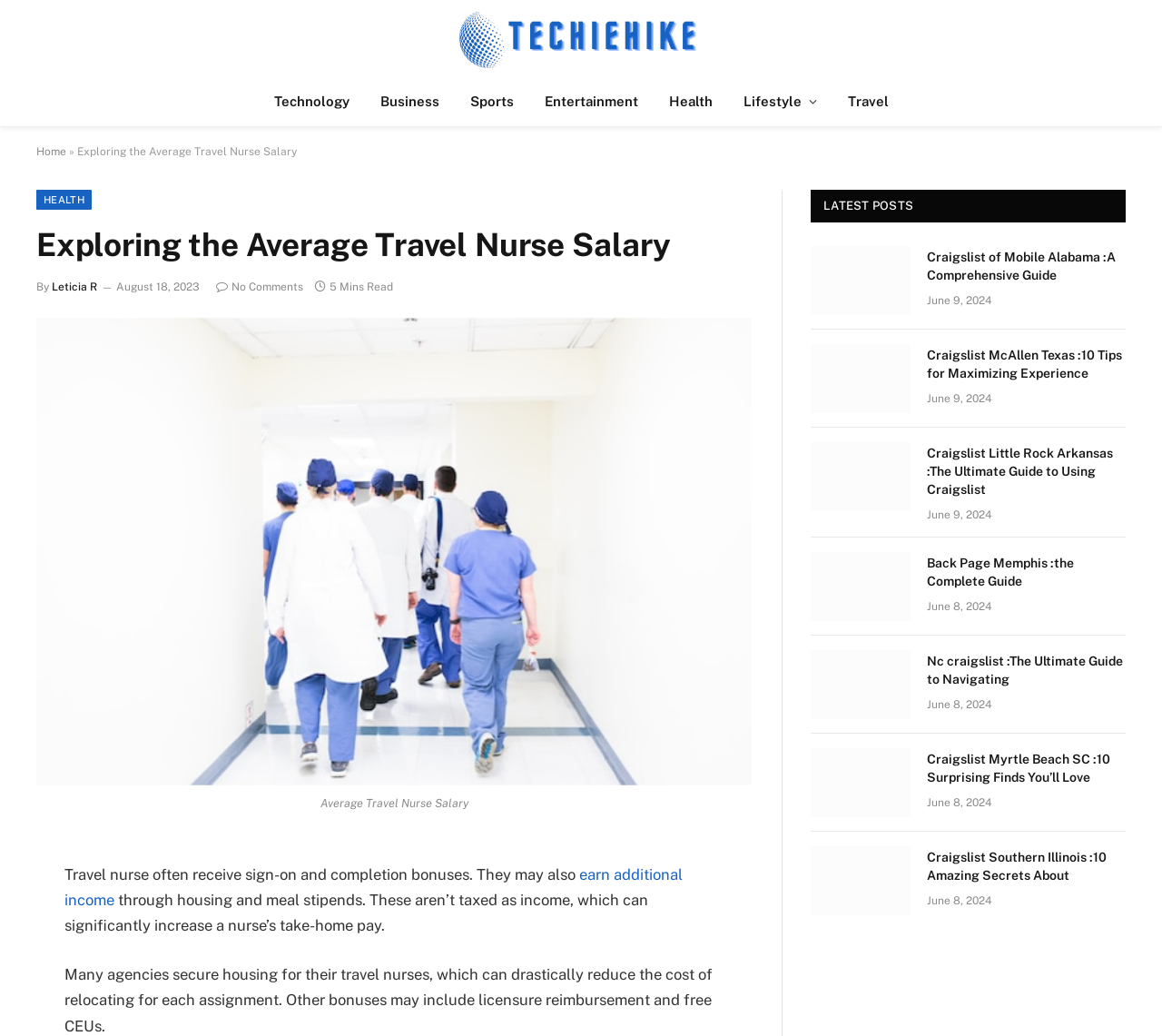What is the author of the article 'Exploring the Average Travel Nurse Salary'?
Deliver a detailed and extensive answer to the question.

The author of the article 'Exploring the Average Travel Nurse Salary' is Leticia R, which is mentioned in the link element with the text 'Leticia R'.